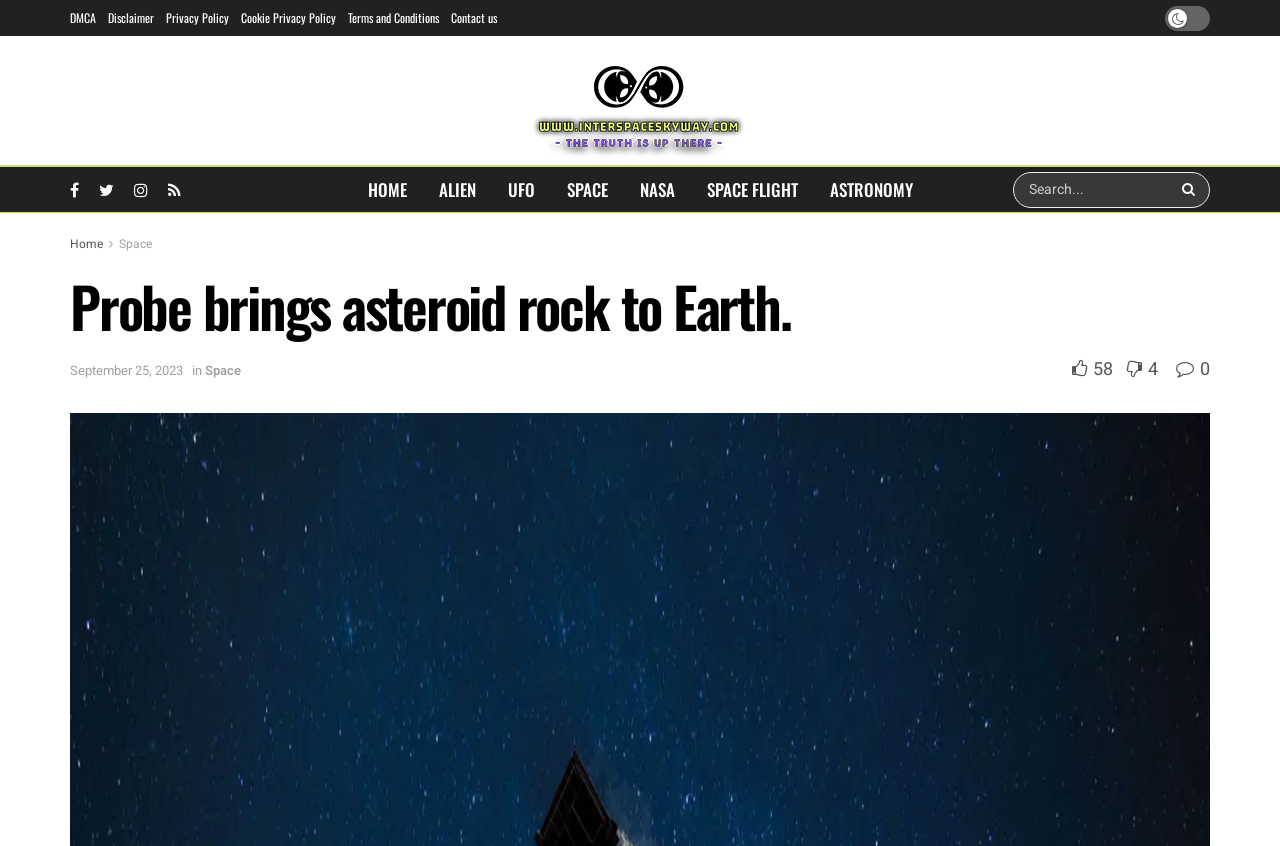Determine the webpage's heading and output its text content.

Probe brings asteroid rock to Earth.